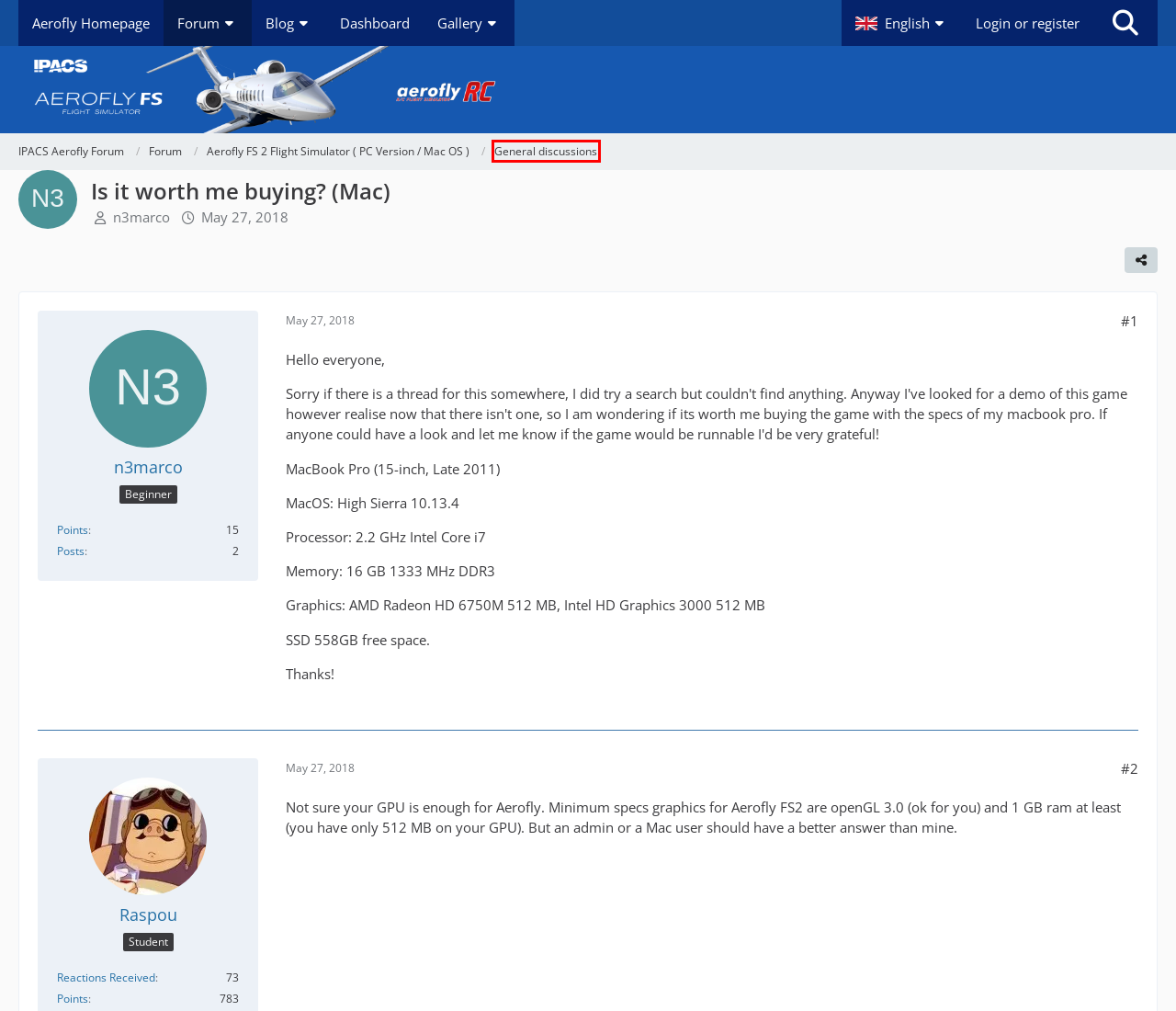Inspect the provided webpage screenshot, concentrating on the element within the red bounding box. Select the description that best represents the new webpage after you click the highlighted element. Here are the candidates:
A. Raspou - Members - IPACS Aerofly Forum
B. Aerofly FS Flight Simulator
C. IPACS Aerofly Forum
D. n3marco - Members - IPACS Aerofly Forum
E. General discussions - IPACS Aerofly Forum
F. Images - IPACS Aerofly Forum
G. Blog - IPACS Aerofly Forum
H. Search - IPACS Aerofly Forum

E